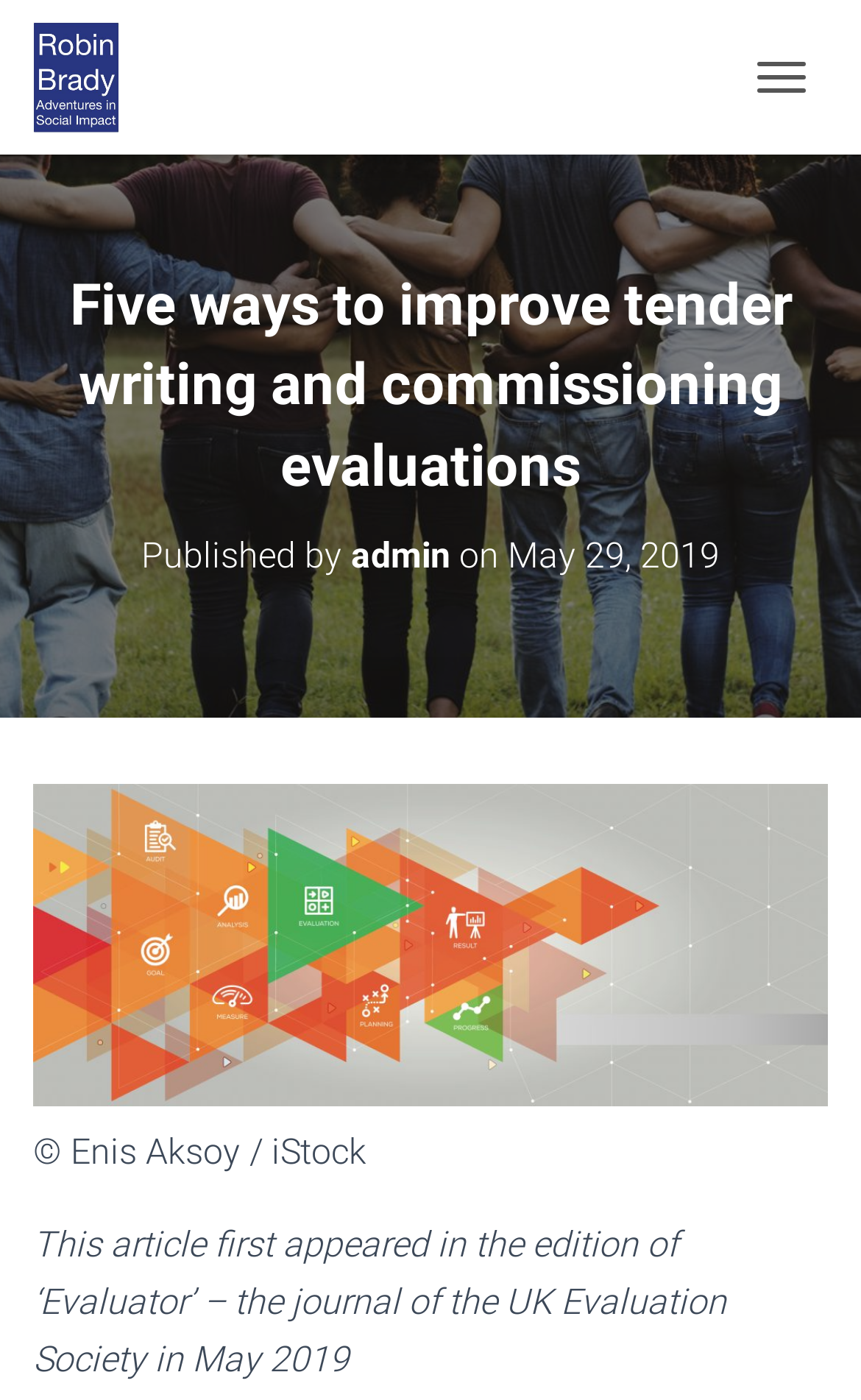When was the article published?
Please provide a full and detailed response to the question.

The publication date of the article can be found by looking at the 'Published by' section, which is located below the main heading. In this section, there is a time element with the text 'May 29, 2019', indicating that the article was published on this date.